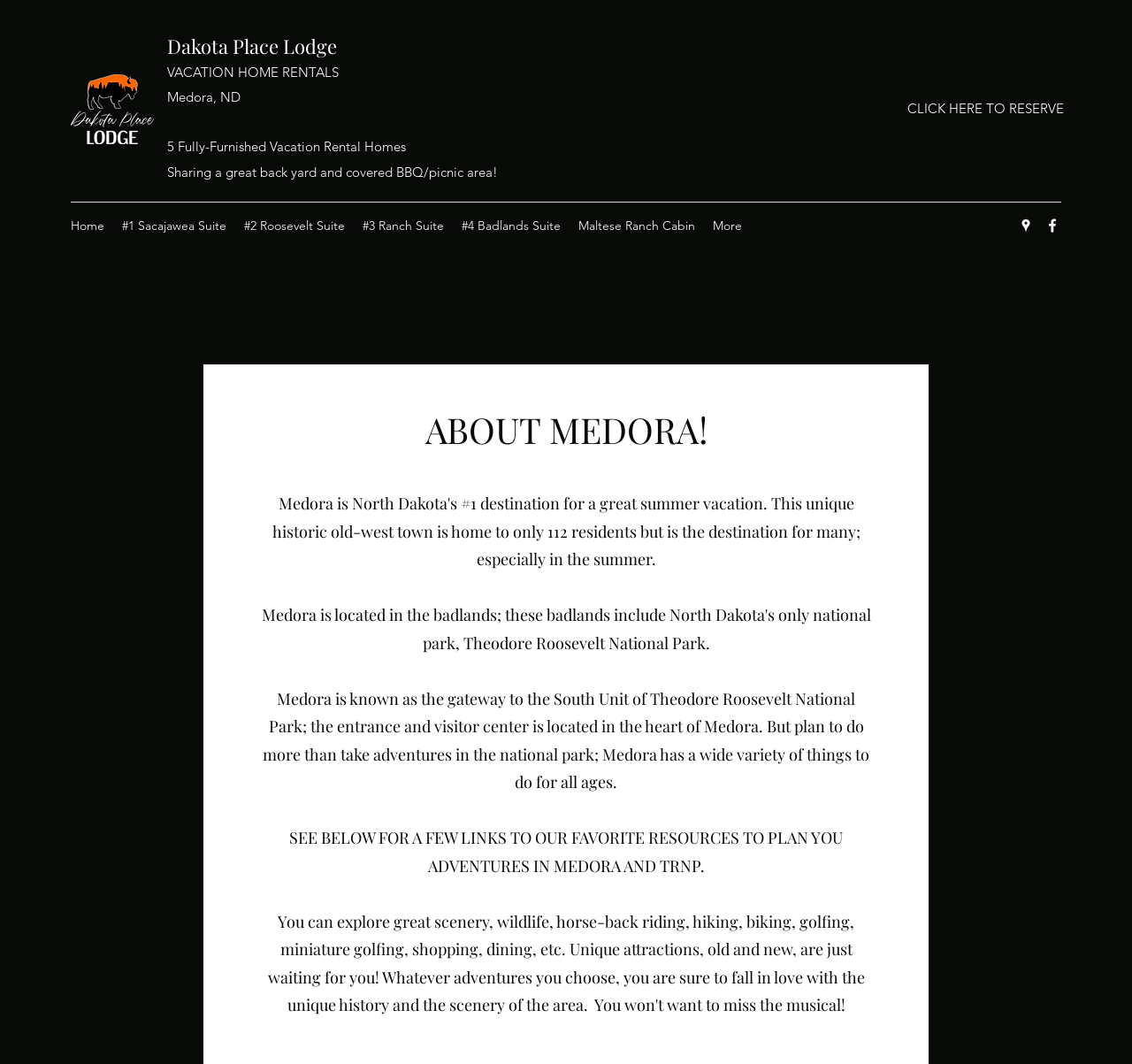Determine the bounding box coordinates of the clickable element to complete this instruction: "Explore the 'Facebook' social media page". Provide the coordinates in the format of four float numbers between 0 and 1, [left, top, right, bottom].

[0.922, 0.204, 0.938, 0.22]